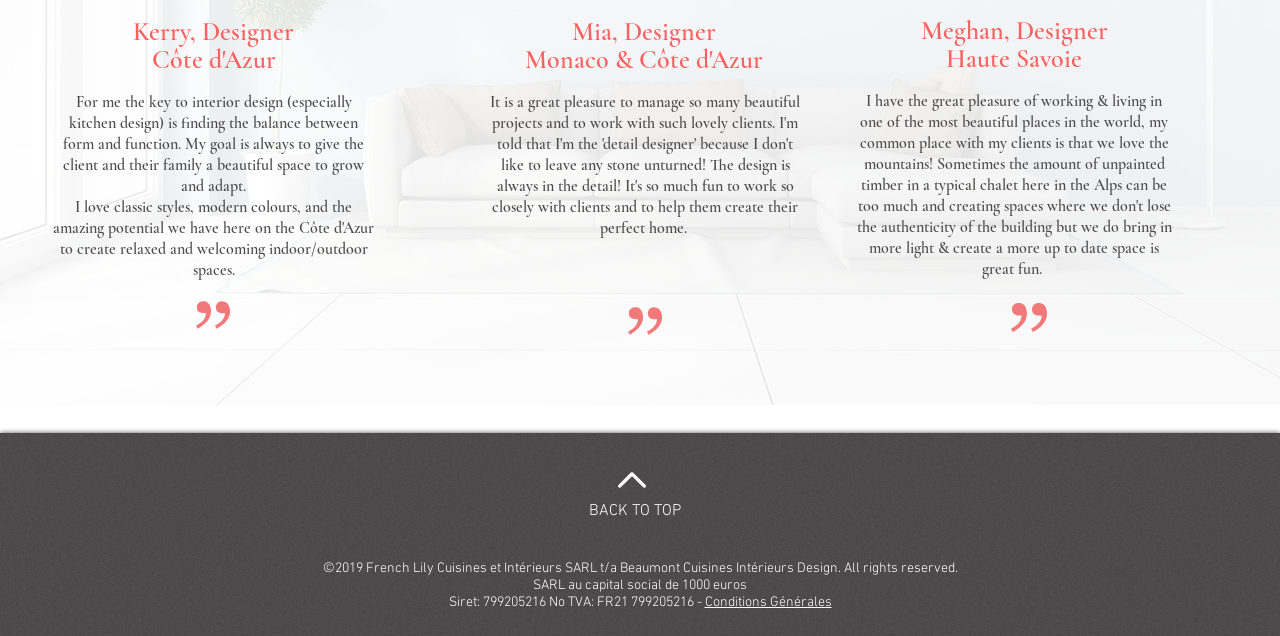What is the purpose of the link 'BACK TO TOP'?
Analyze the image and provide a thorough answer to the question.

The link 'BACK TO TOP' is likely used to navigate back to the top of the webpage, allowing users to easily access the top section of the page.